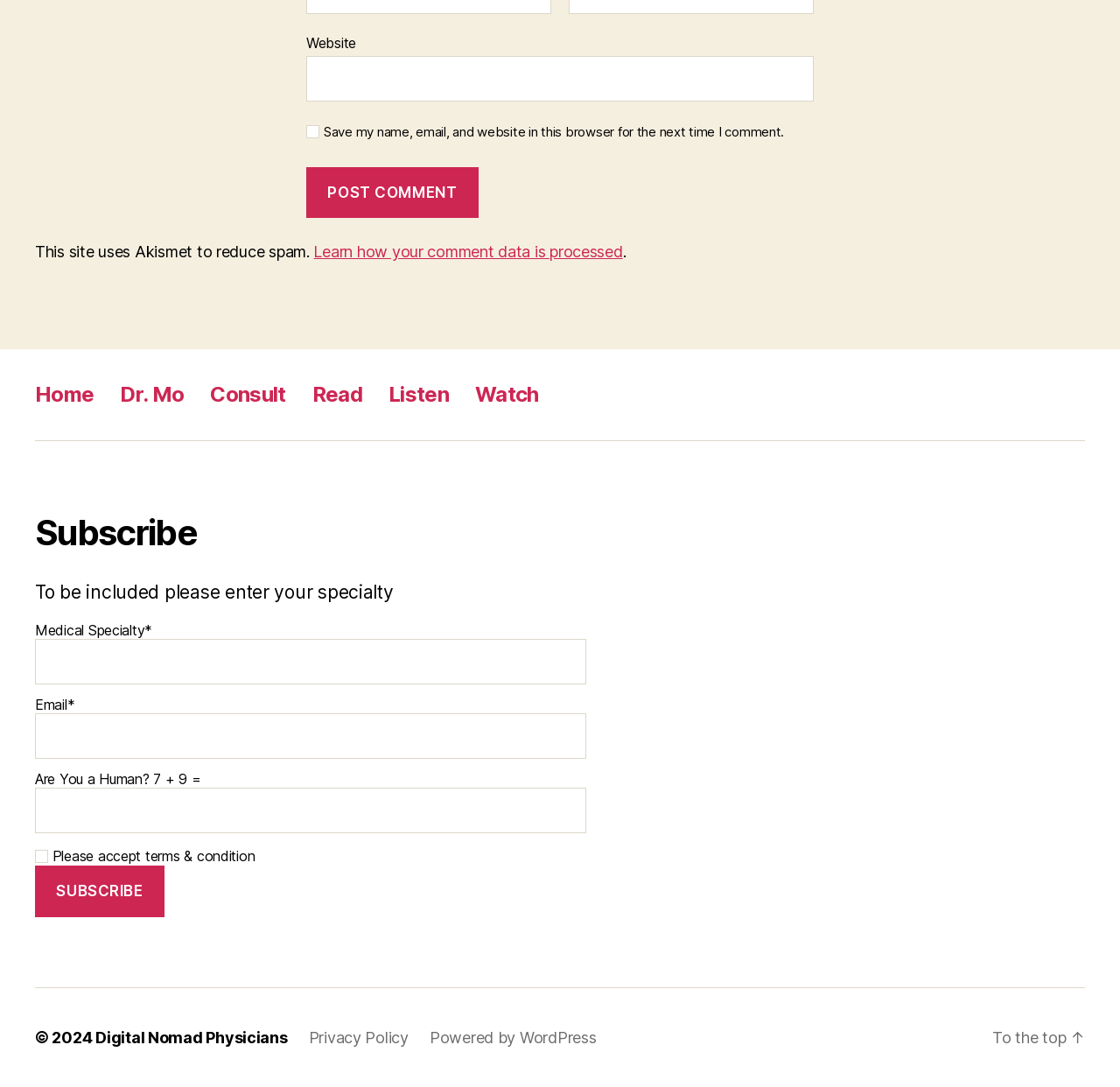Respond concisely with one word or phrase to the following query:
What is the link at the bottom right corner of the webpage?

To the top